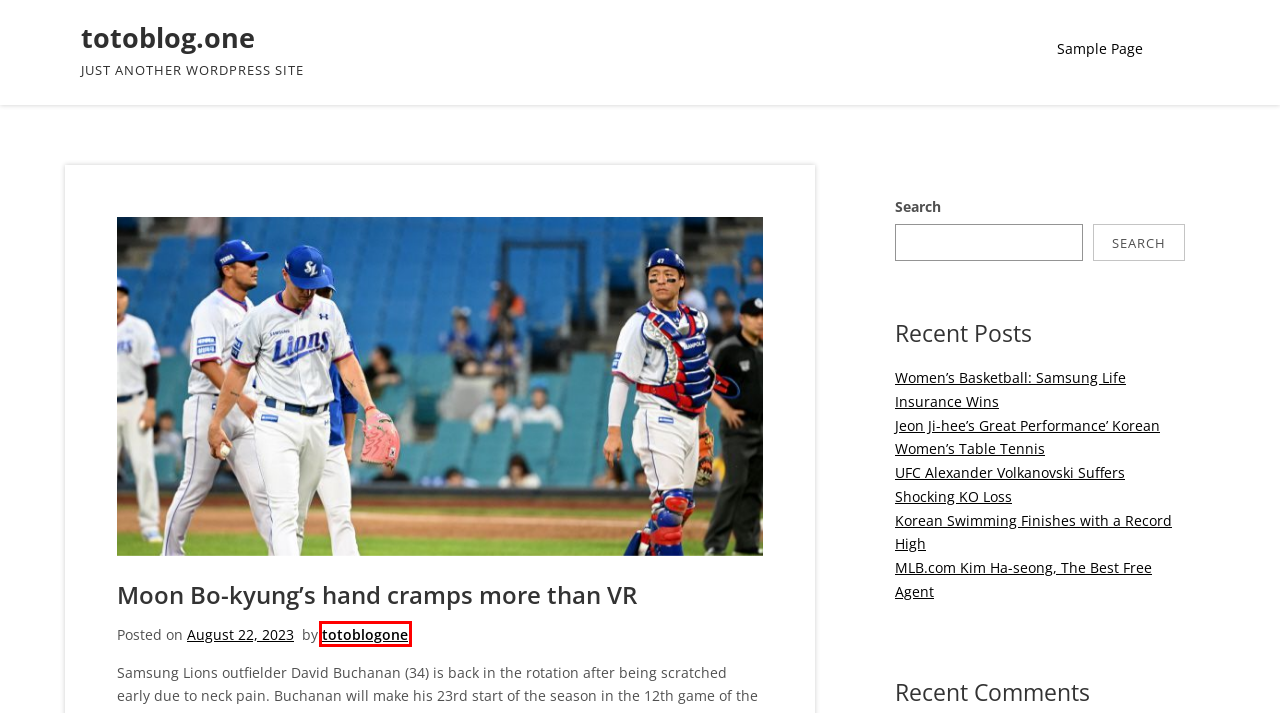Given a screenshot of a webpage with a red bounding box, please pick the webpage description that best fits the new webpage after clicking the element inside the bounding box. Here are the candidates:
A. Sample Page - totoblog.one
B. UFC Alexander Volkanovski Suffers Shocking KO Loss
C. Korean Swimming Finishes with a Record High
D. totoblog.one - Just another WordPress site
E. MLB.com Kim Ha-seong, The Best Free Agent
F. Women’s Basketball: Samsung Life Insurance Wins
G. totoblogone - totoblog.one
H. Jeon Ji-hee’s Great Performance’ Korean Womens Table Tennis

G